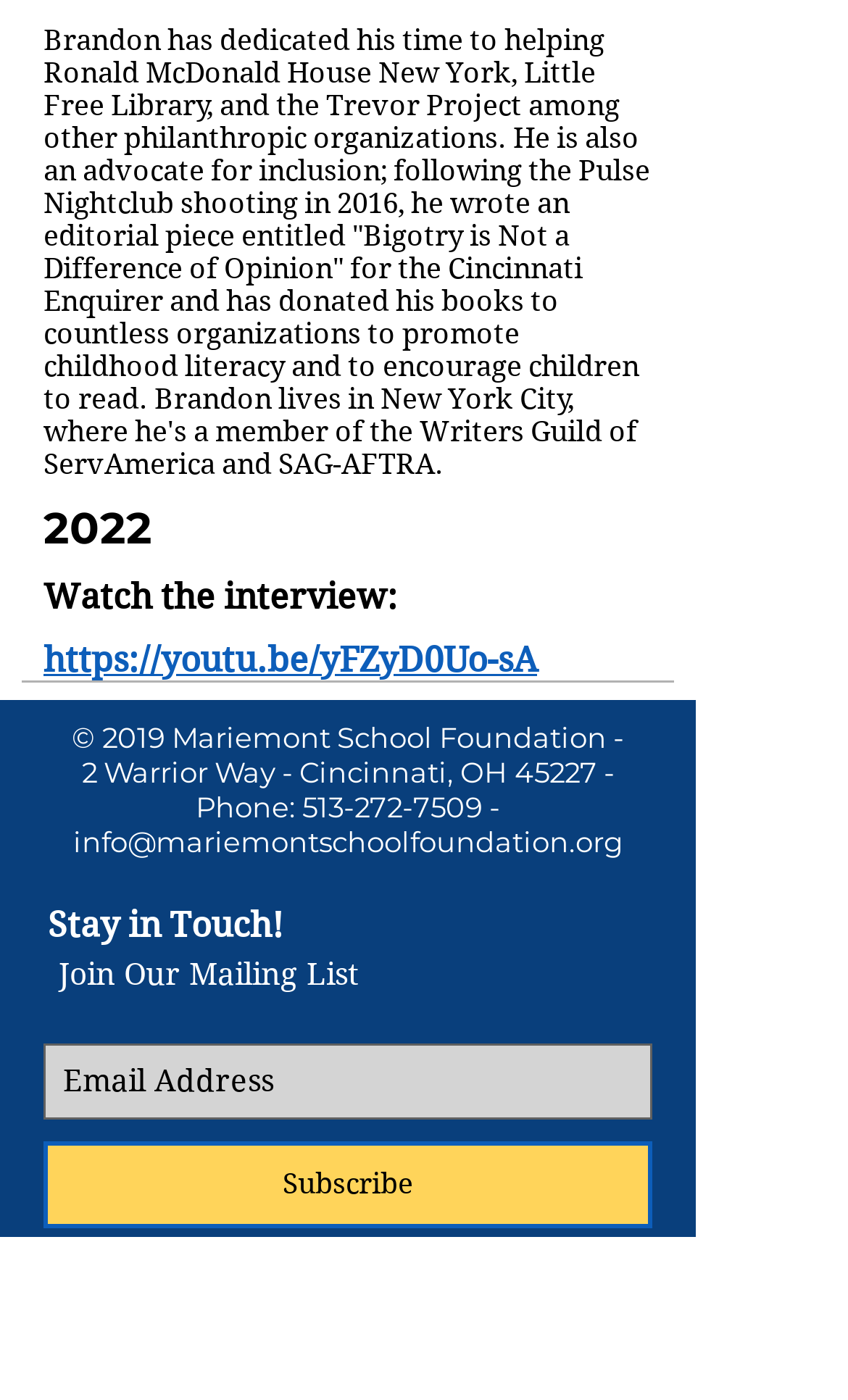Find the bounding box coordinates for the UI element whose description is: "aria-label="White Twitter Icon"". The coordinates should be four float numbers between 0 and 1, in the format [left, top, right, bottom].

[0.431, 0.846, 0.521, 0.901]